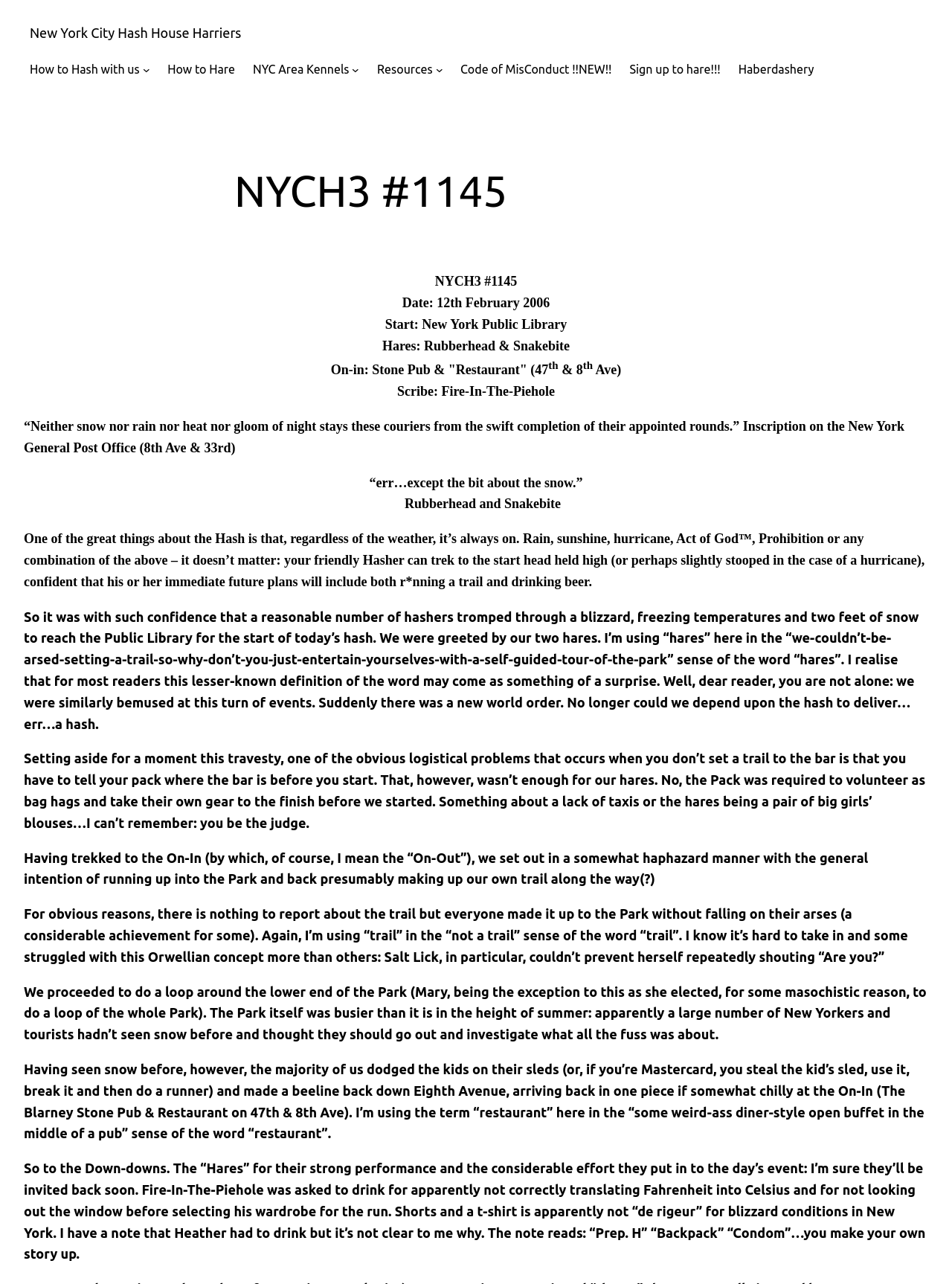Please specify the bounding box coordinates of the element that should be clicked to execute the given instruction: 'Continue reading the article'. Ensure the coordinates are four float numbers between 0 and 1, expressed as [left, top, right, bottom].

None